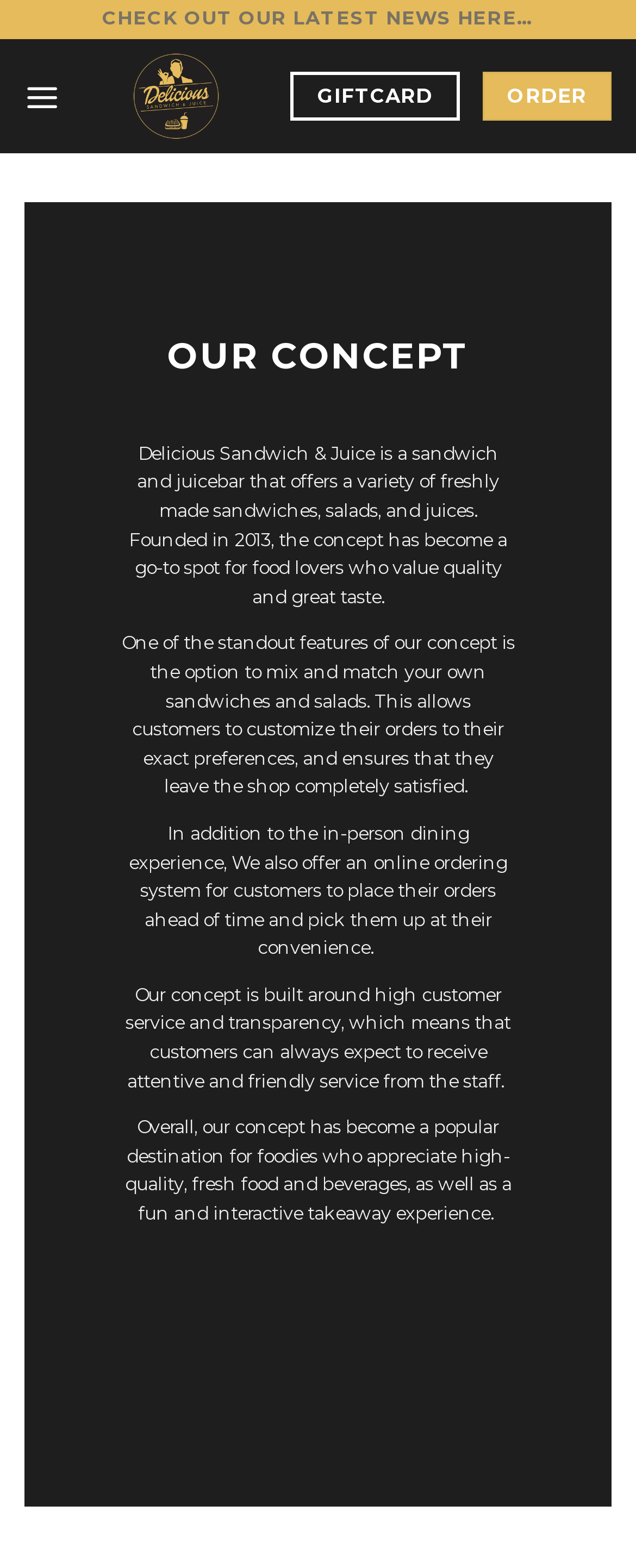What type of establishment is this?
Could you please answer the question thoroughly and with as much detail as possible?

Based on the webpage content, it appears to be a food shop that offers sandwiches, salads, and juices. The text mentions 'Delicious Sandwich & Juice is a sandwich and juicebar' and describes the variety of food options available.